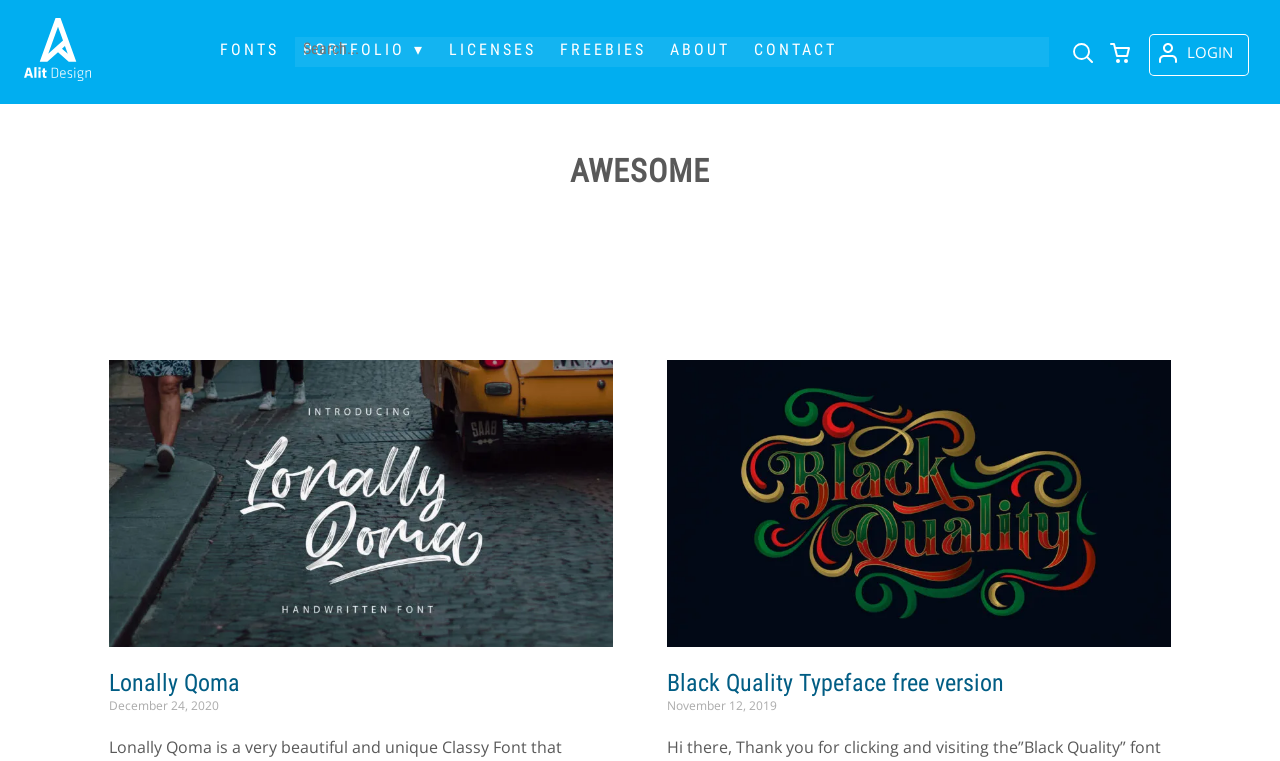Using the information from the screenshot, answer the following question thoroughly:
What is the purpose of the icon at the top right corner?

The icon at the top right corner has a label text 'Open Search Form', indicating that it is used to open a search form. It is located with a bounding box coordinate of [0.834, 0.051, 0.859, 0.093].